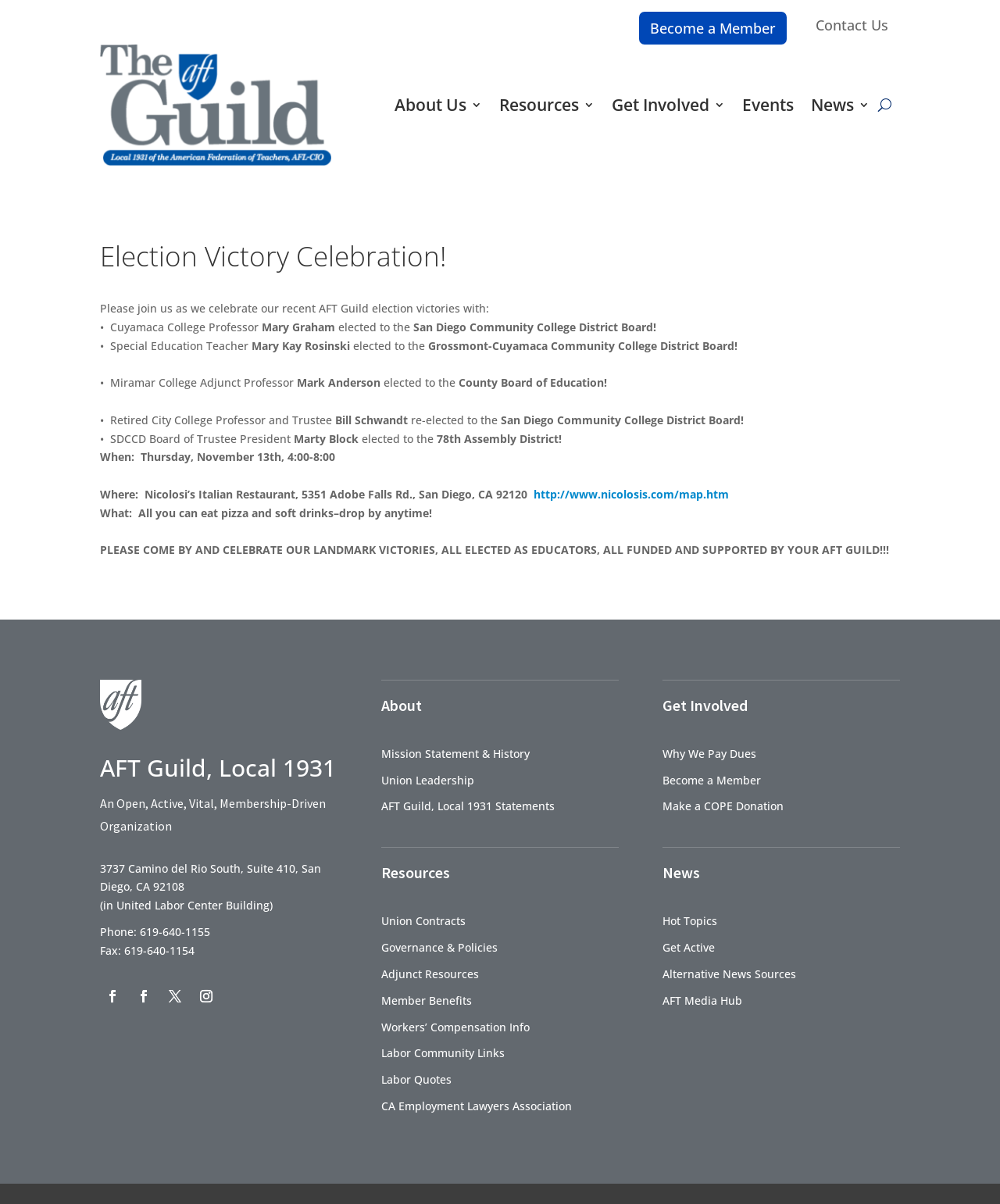Please predict the bounding box coordinates (top-left x, top-left y, bottom-right x, bottom-right y) for the UI element in the screenshot that fits the description: Labor Quotes

[0.381, 0.89, 0.452, 0.903]